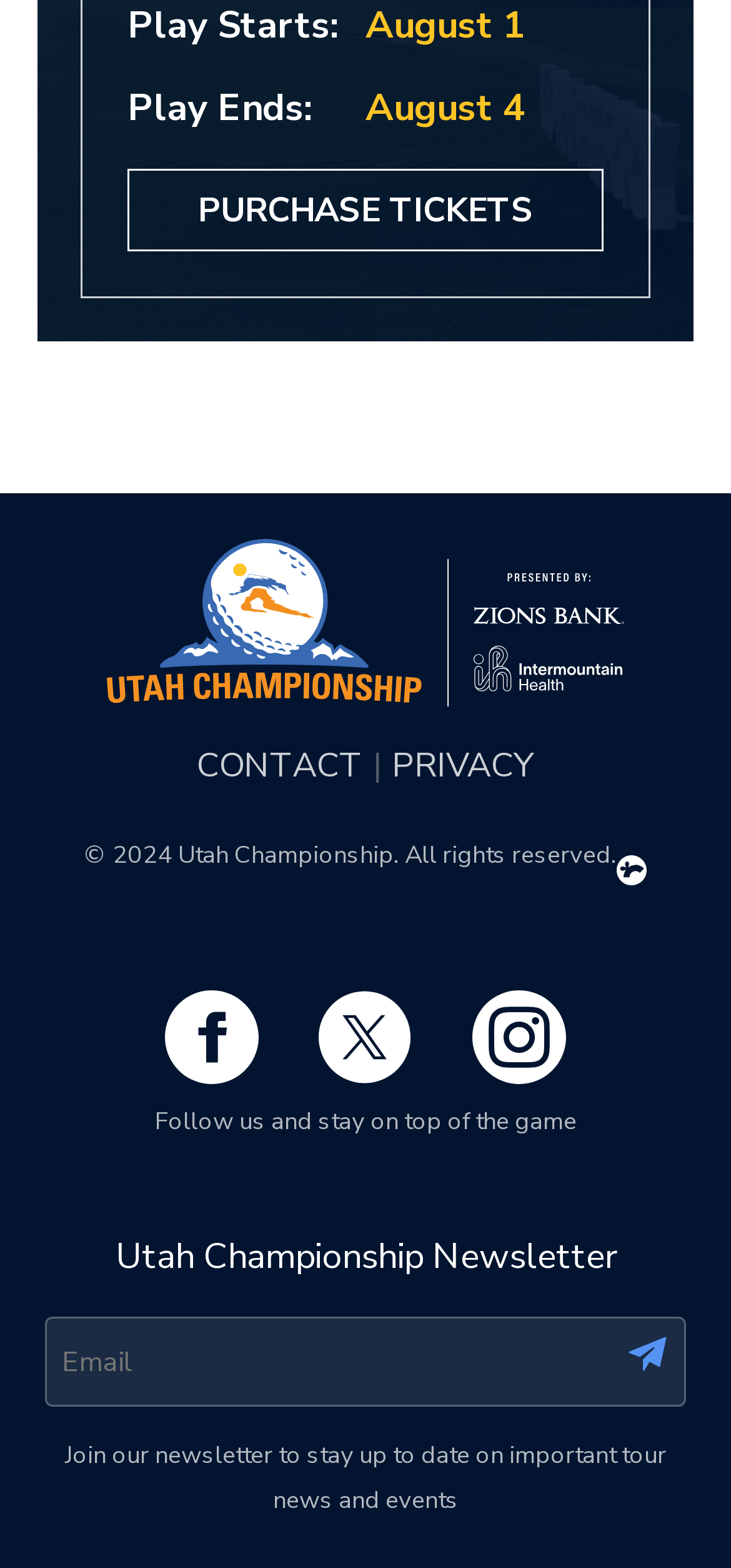Provide the bounding box coordinates of the HTML element described by the text: "Privacy".

[0.536, 0.474, 0.731, 0.502]